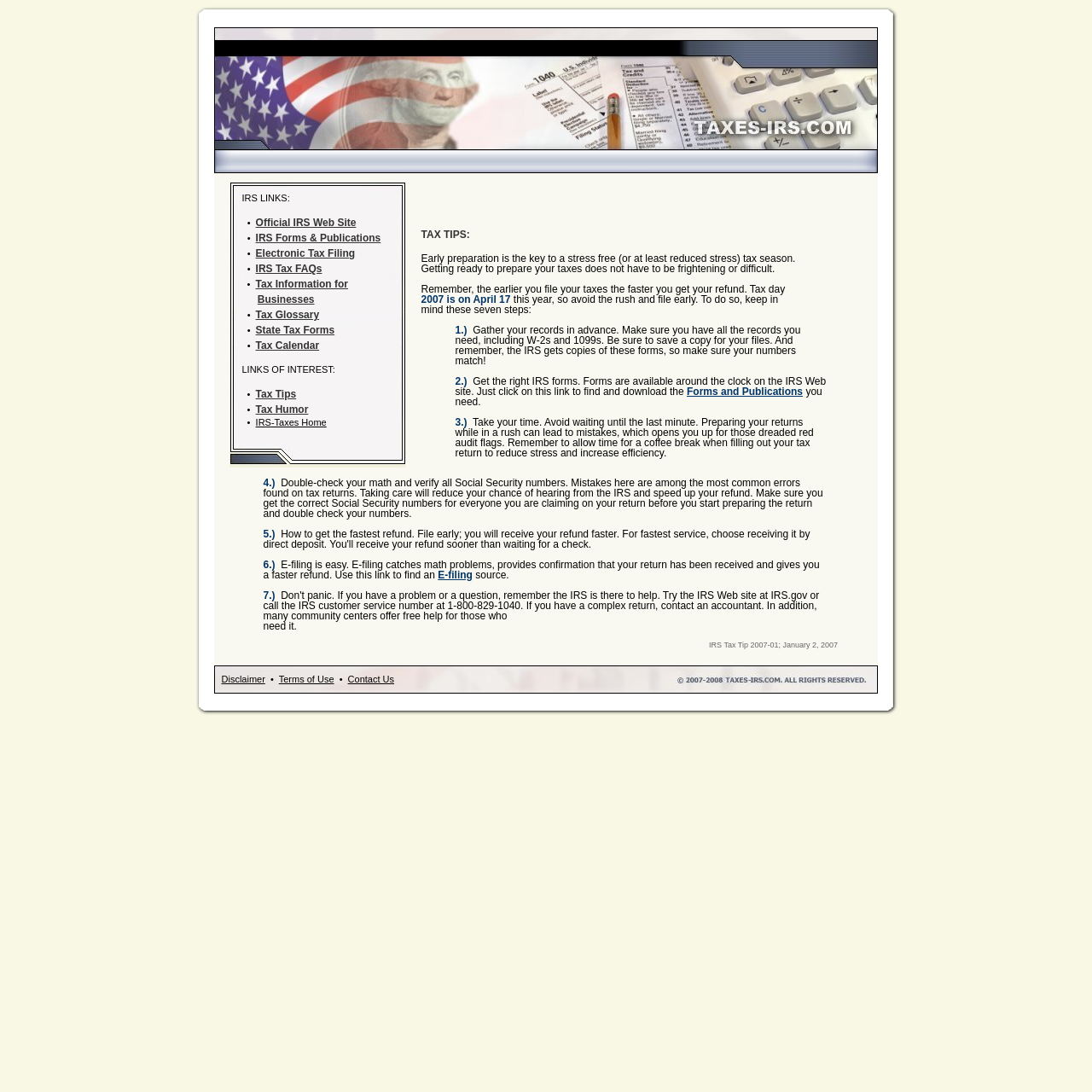Find the bounding box coordinates for the element that must be clicked to complete the instruction: "Click on the link to access the Tax Calendar". The coordinates should be four float numbers between 0 and 1, indicated as [left, top, right, bottom].

[0.234, 0.311, 0.292, 0.322]